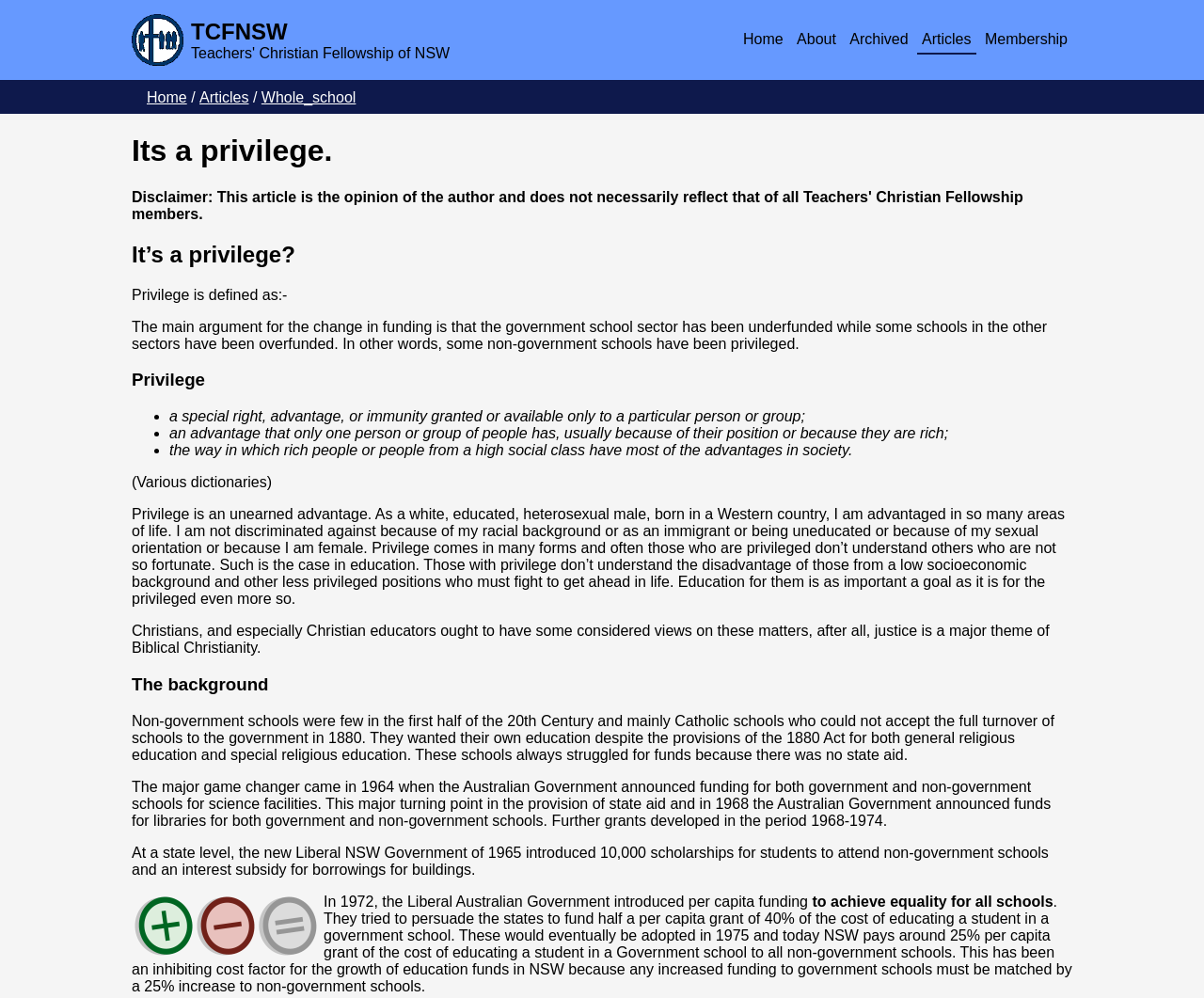Extract the bounding box coordinates of the UI element described: "Press Enquiries". Provide the coordinates in the format [left, top, right, bottom] with values ranging from 0 to 1.

None